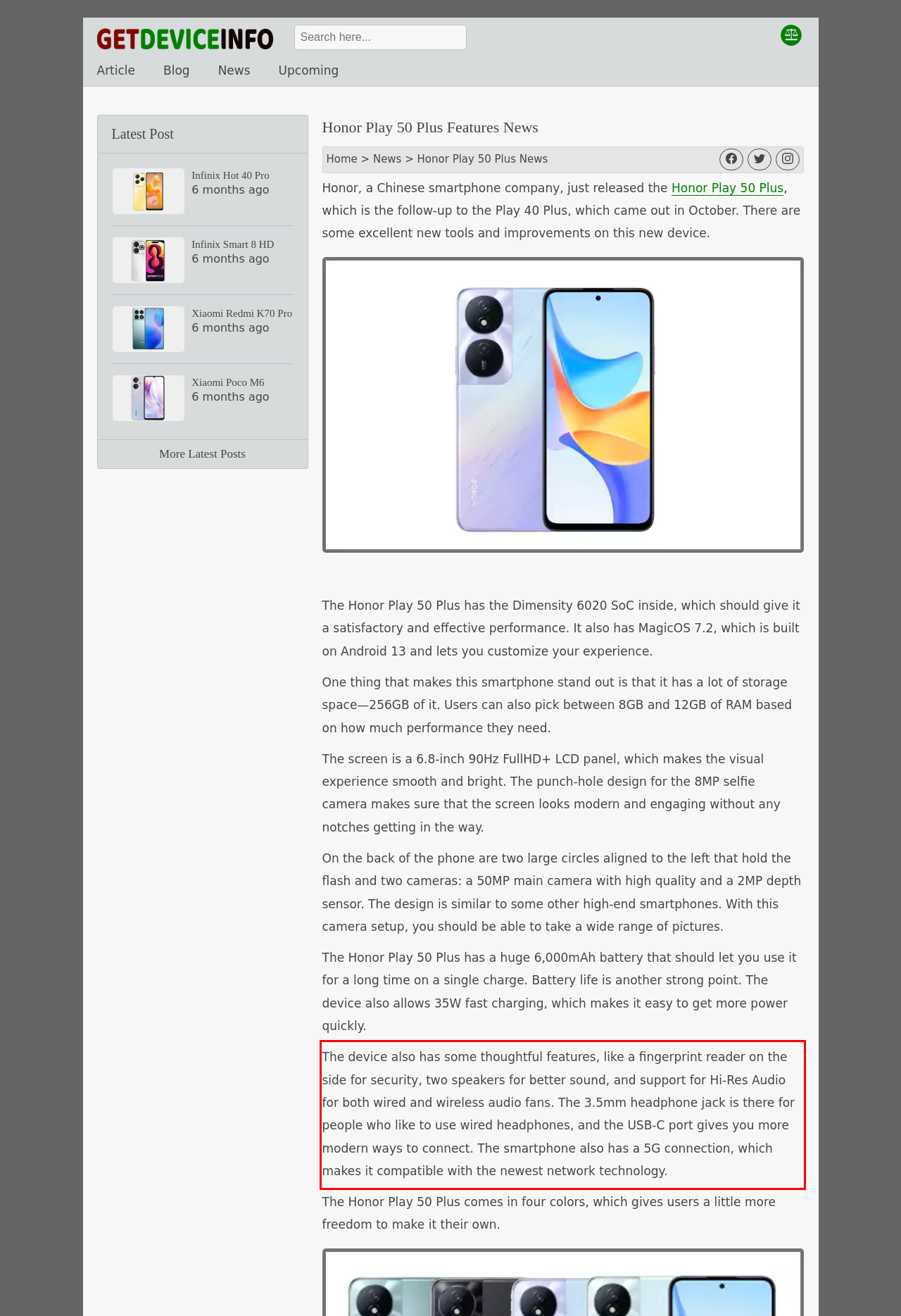Given a webpage screenshot, identify the text inside the red bounding box using OCR and extract it.

The device also has some thoughtful features, like a fingerprint reader on the side for security, two speakers for better sound, and support for Hi-Res Audio for both wired and wireless audio fans. The 3.5mm headphone jack is there for people who like to use wired headphones, and the USB-C port gives you more modern ways to connect. The smartphone also has a 5G connection, which makes it compatible with the newest network technology.